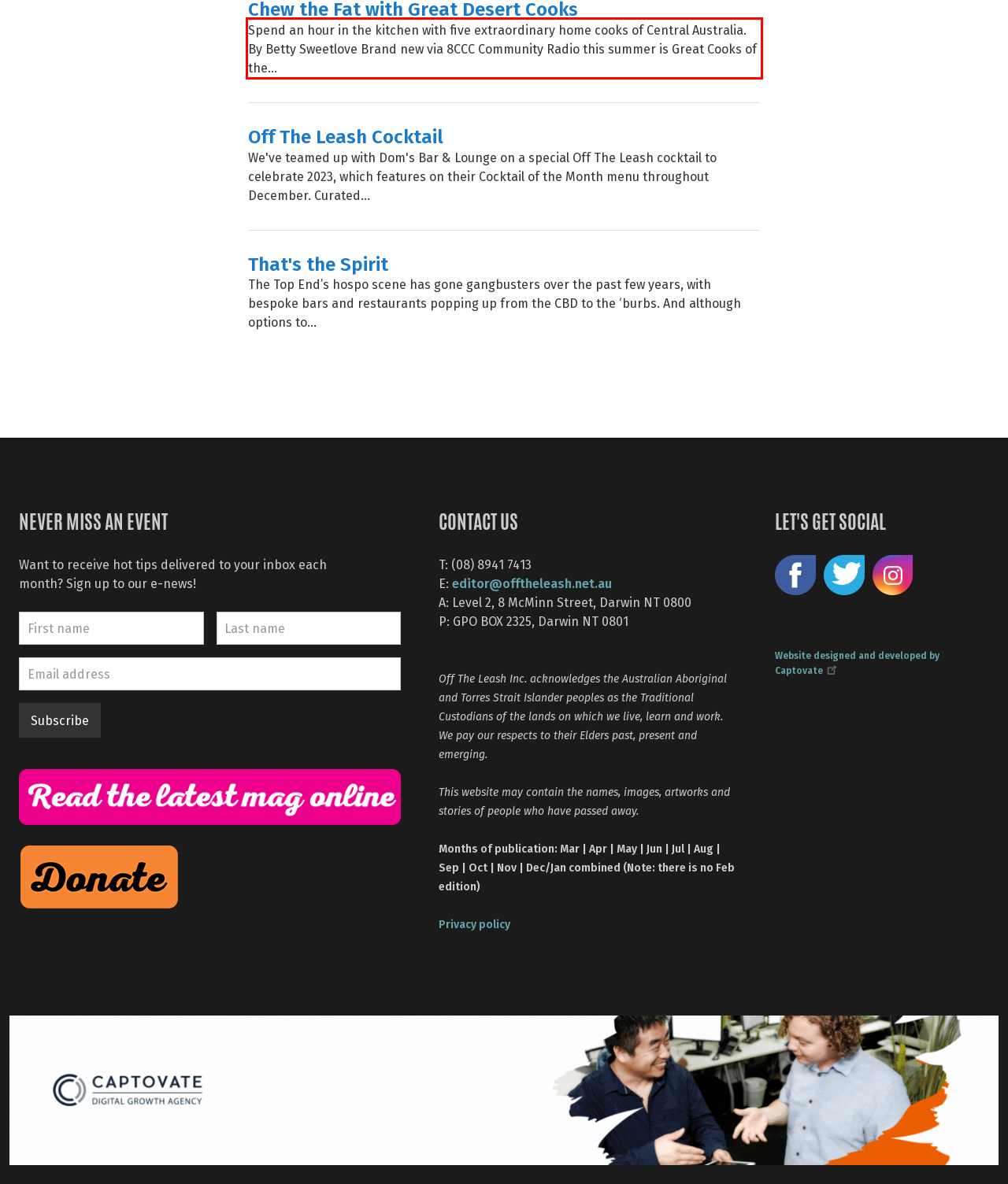Locate the red bounding box in the provided webpage screenshot and use OCR to determine the text content inside it.

Spend an hour in the kitchen with five extraordinary home cooks of Central Australia. By Betty Sweetlove Brand new via 8CCC Community Radio this summer is Great Cooks of the...